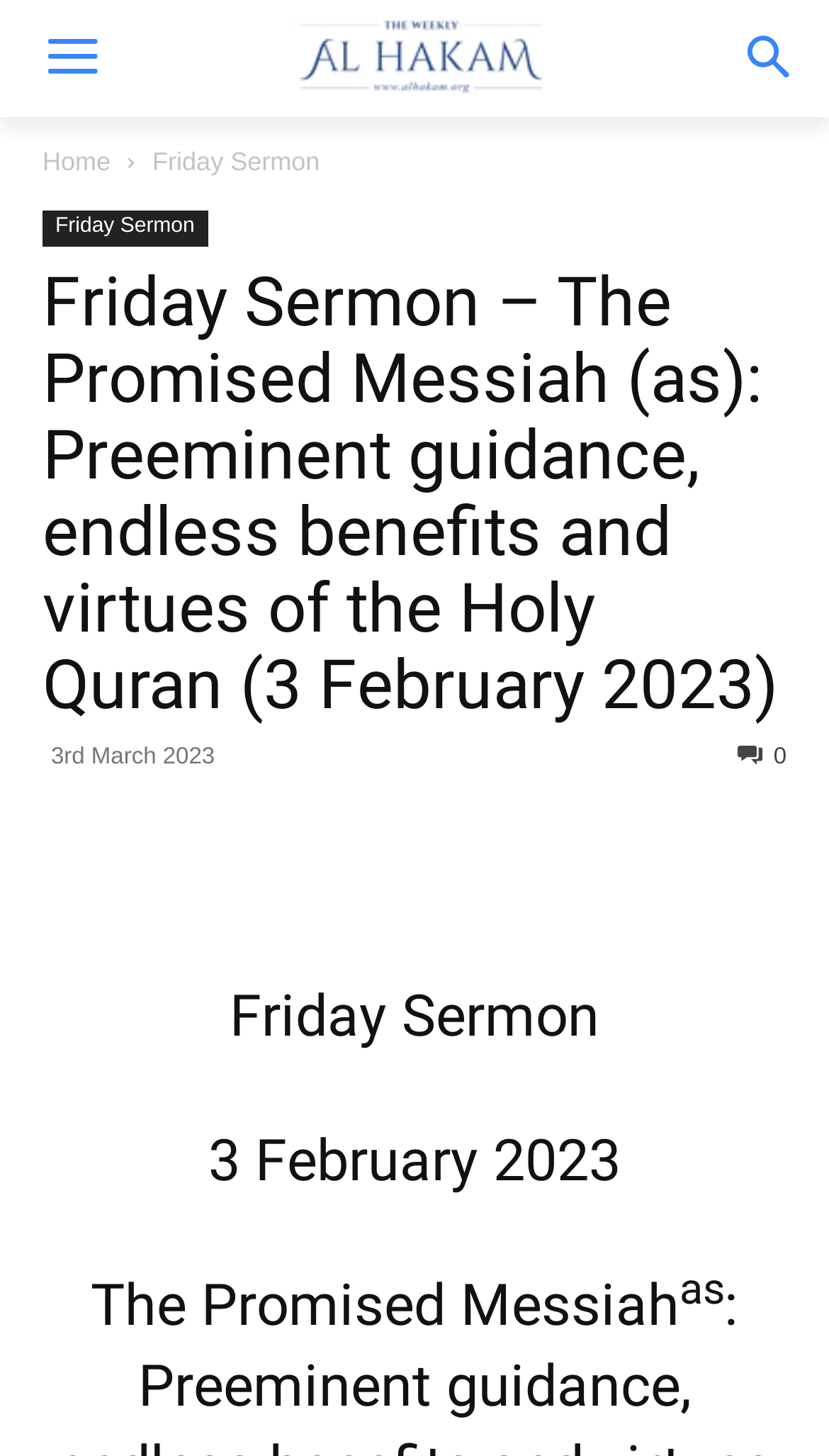Identify and provide the text content of the webpage's primary headline.

Friday Sermon – The Promised Messiah (as): Preeminent guidance, endless benefits and virtues of the Holy Quran (3 February 2023)